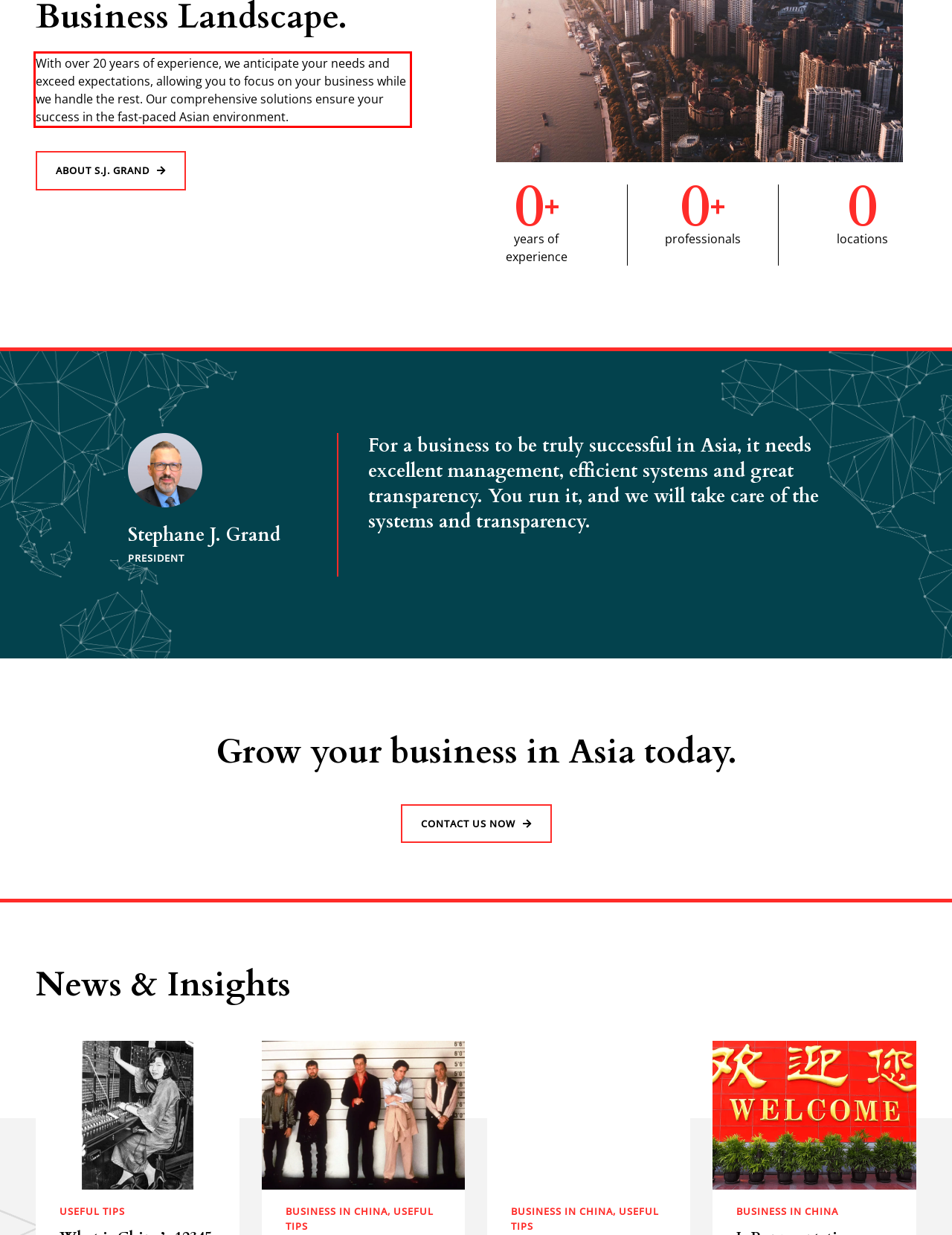You are given a screenshot showing a webpage with a red bounding box. Perform OCR to capture the text within the red bounding box.

With over 20 years of experience, we anticipate your needs and exceed expectations, allowing you to focus on your business while we handle the rest. Our comprehensive solutions ensure your success in the fast-paced Asian environment.